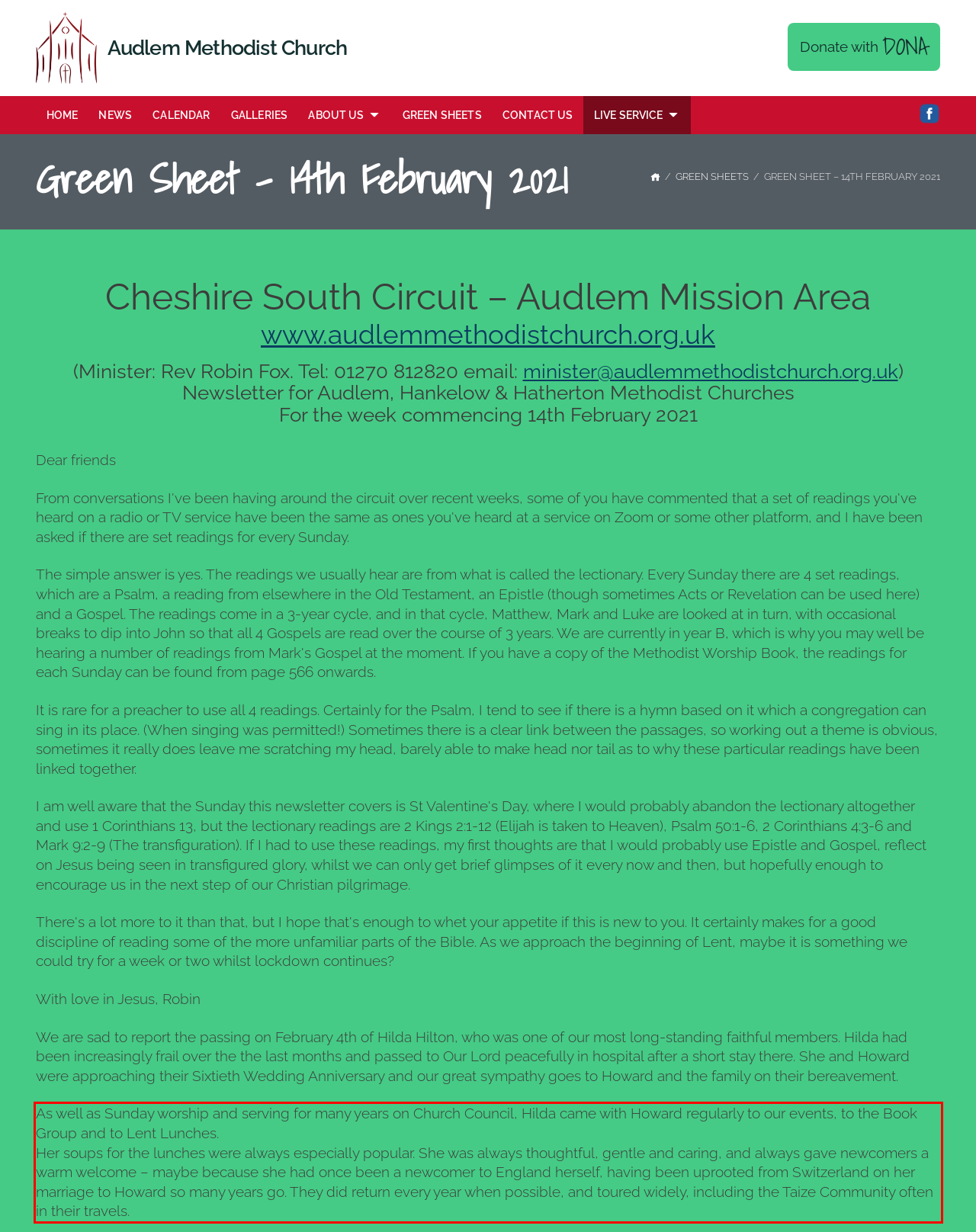You have a screenshot of a webpage, and there is a red bounding box around a UI element. Utilize OCR to extract the text within this red bounding box.

As well as Sunday worship and serving for many years on Church Council, Hilda came with Howard regularly to our events, to the Book Group and to Lent Lunches. Her soups for the lunches were always especially popular. She was always thoughtful, gentle and caring, and always gave newcomers a warm welcome – maybe because she had once been a newcomer to England herself, having been uprooted from Switzerland on her marriage to Howard so many years go. They did return every year when possible, and toured widely, including the Taize Community often in their travels.